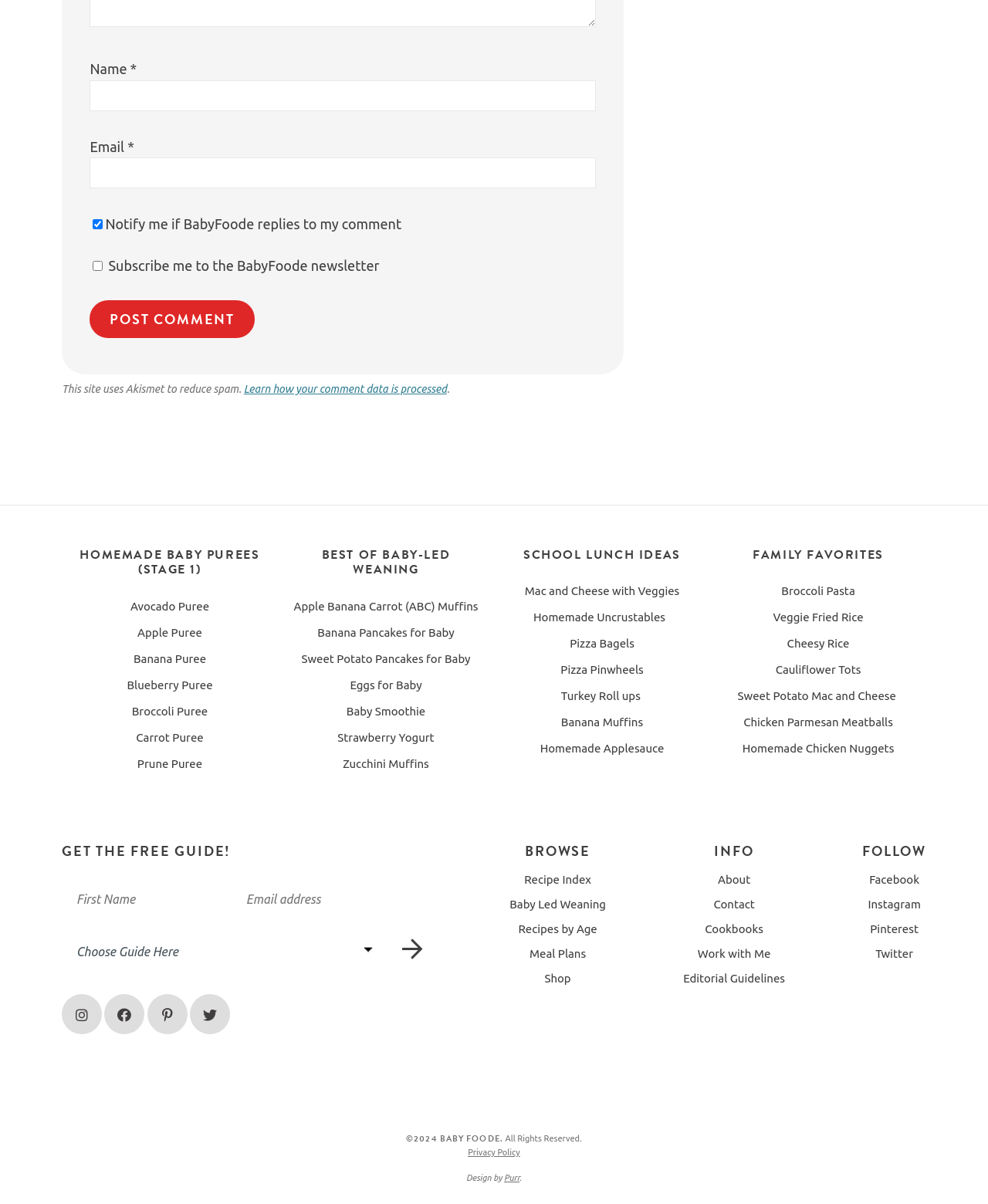Based on the element description, predict the bounding box coordinates (top-left x, top-left y, bottom-right x, bottom-right y) for the UI element in the screenshot: parent_node: Choose Guide Here aria-label="Subscribe"

[0.398, 0.771, 0.438, 0.806]